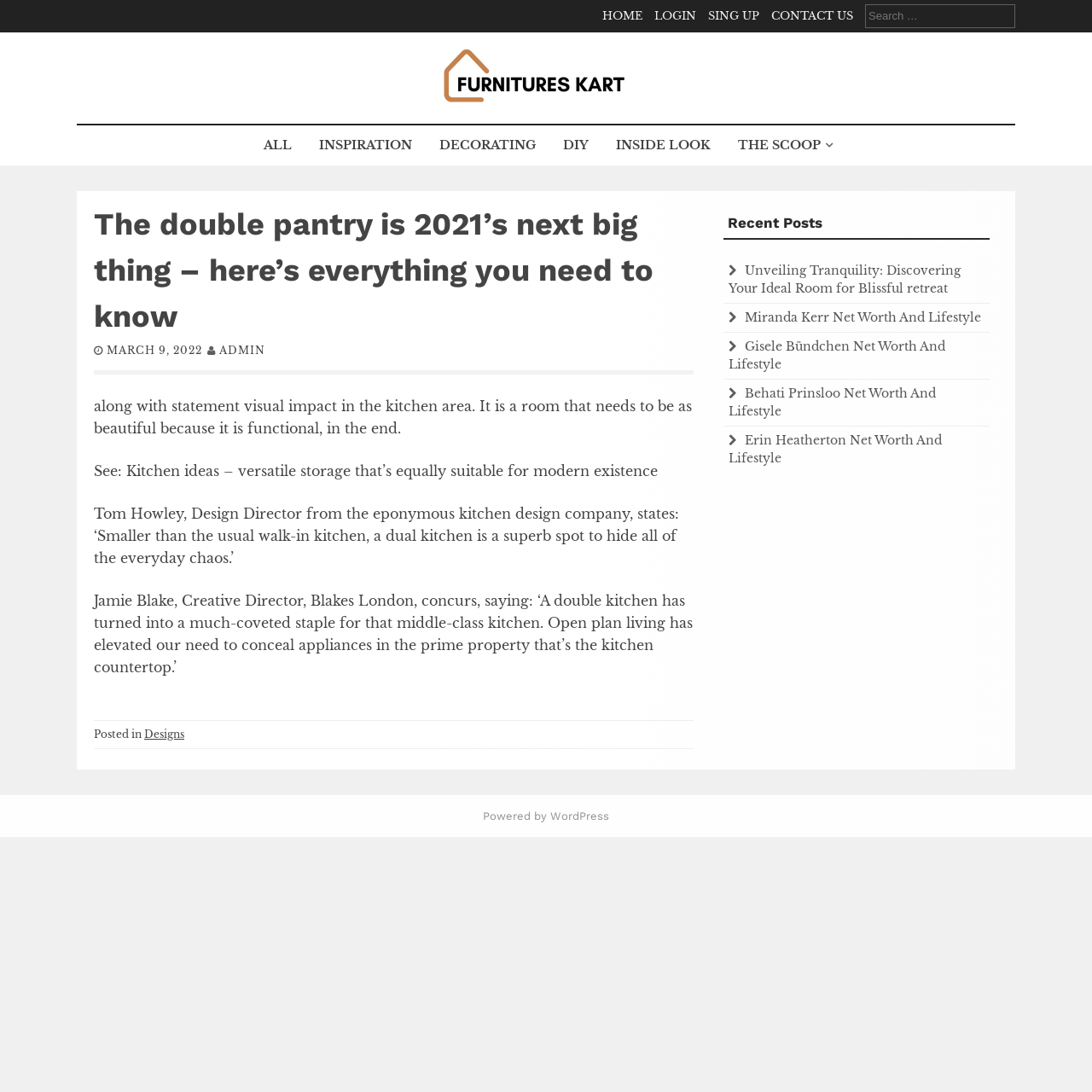What is the tone of the article?
Using the information from the image, answer the question thoroughly.

The tone of the article appears to be informative, as it provides information on the concept of a double pantry, its benefits, and quotes from design experts. The language used is formal and objective, indicating that the purpose of the article is to educate readers on kitchen design rather than to persuade or entertain them.